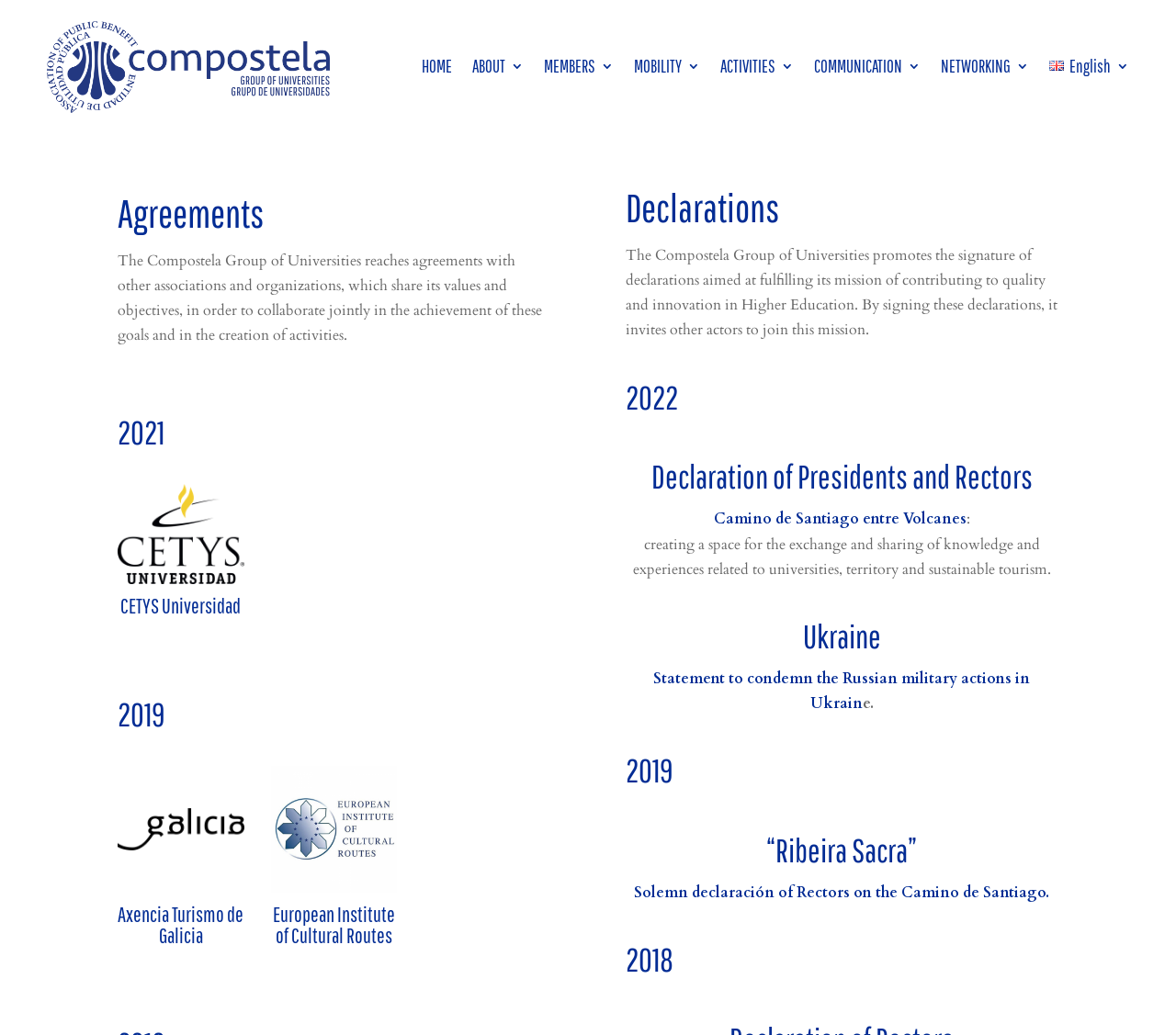What is the topic of the declaration signed in 2022?
Using the image as a reference, give an elaborate response to the question.

Under the 2022 section, there is a heading with the name 'Declaration of Presidents and Rectors', indicating that this is the topic of the declaration signed in 2022.